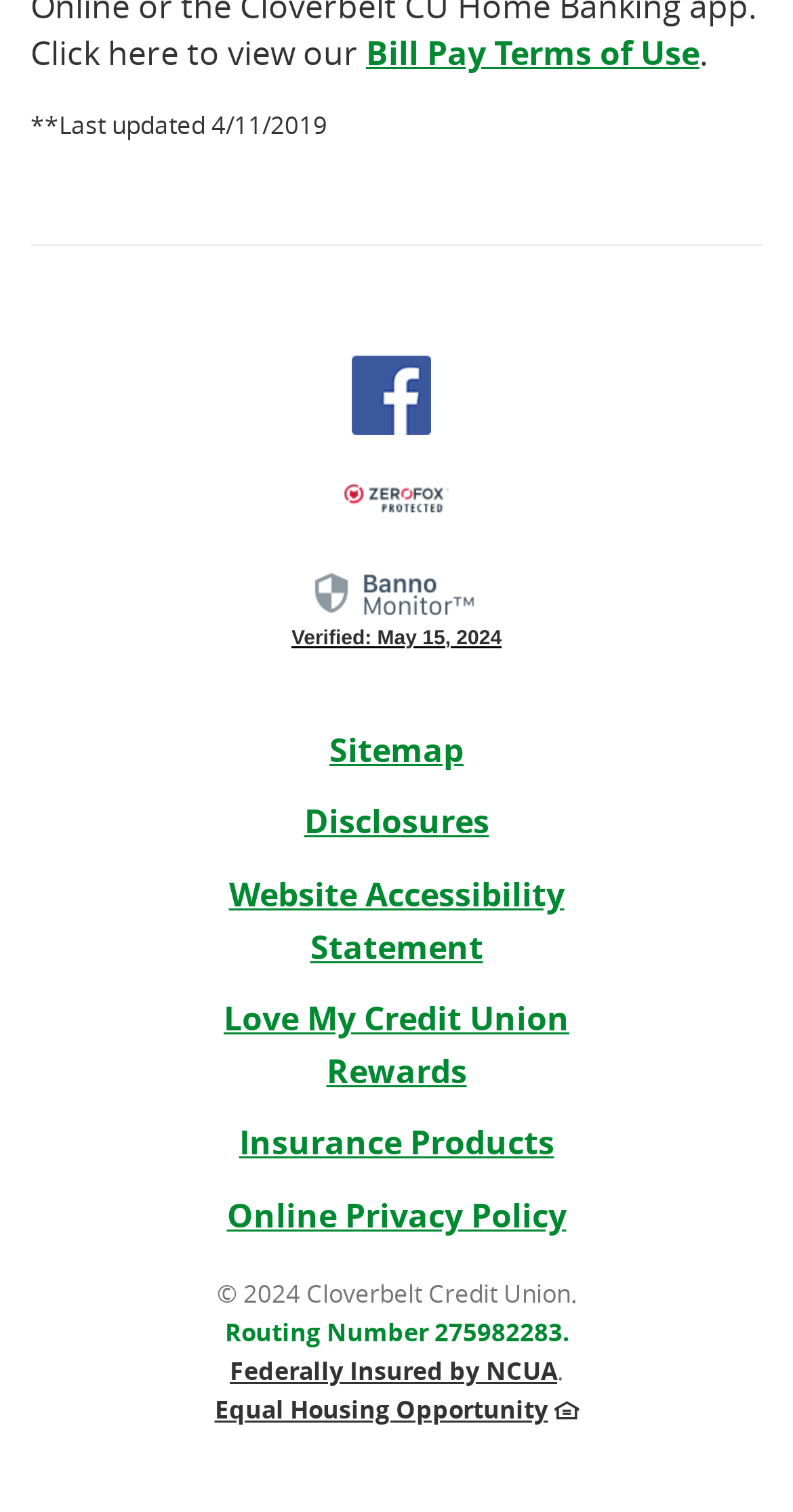How many social media links are available?
Look at the image and answer the question using a single word or phrase.

1